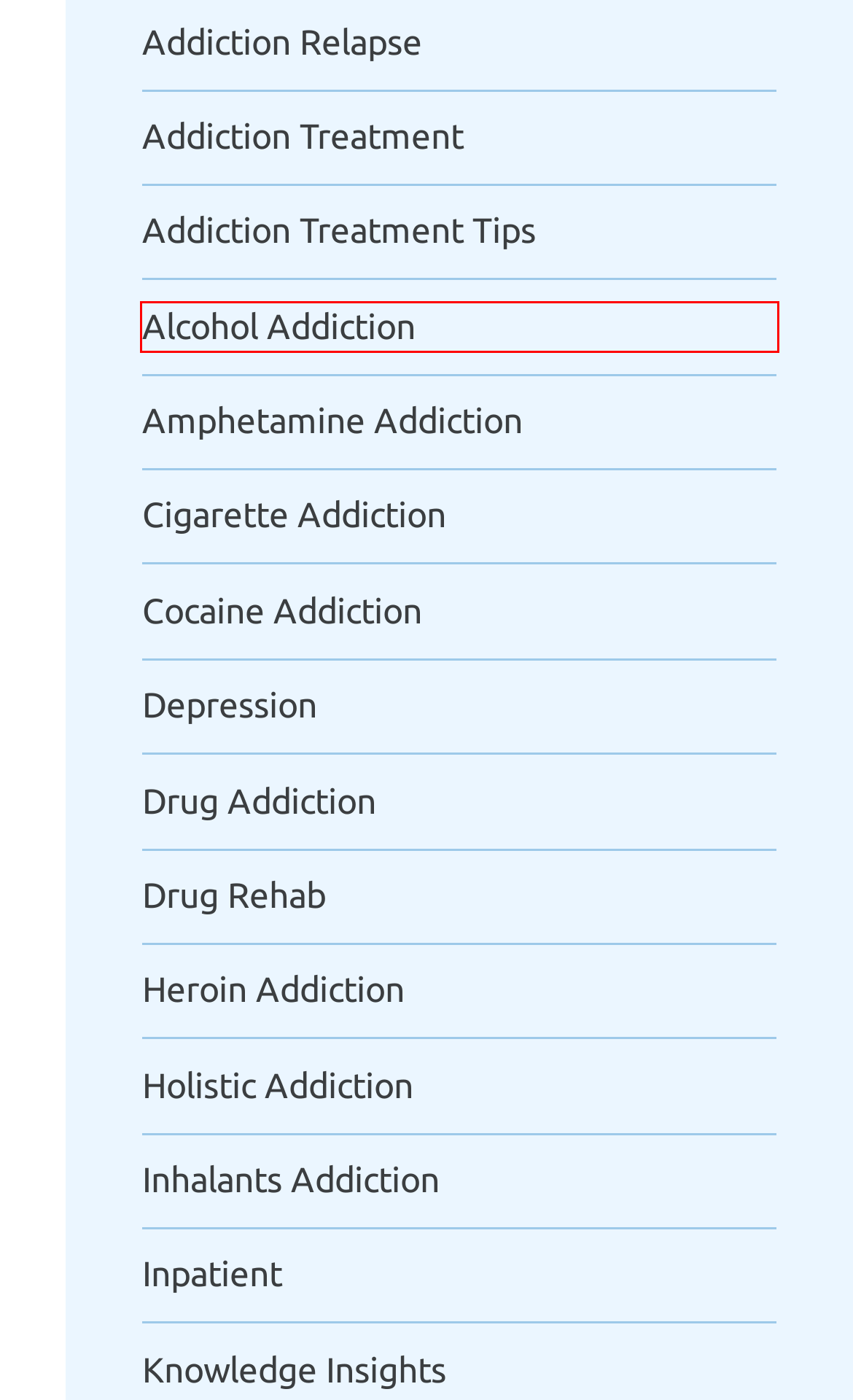You are provided with a screenshot of a webpage highlighting a UI element with a red bounding box. Choose the most suitable webpage description that matches the new page after clicking the element in the bounding box. Here are the candidates:
A. Knowledge Insights – Addiction Rehab Toronto
B. Drug Addiction Learning Center | Addiction Rehab Ontario
C. Holistic Addiction – Addiction Rehab Toronto
D. Inhalants Addiction – Addiction Rehab Toronto
E. Addiction Relapse – Addiction Rehab Toronto
F. Depression – Addiction Rehab Toronto
G. Inpatient Rehab Treatment – Addiction Rehab Toronto
H. Alcohol Addiction Learning Center | Addiction Rehab Ontario

H